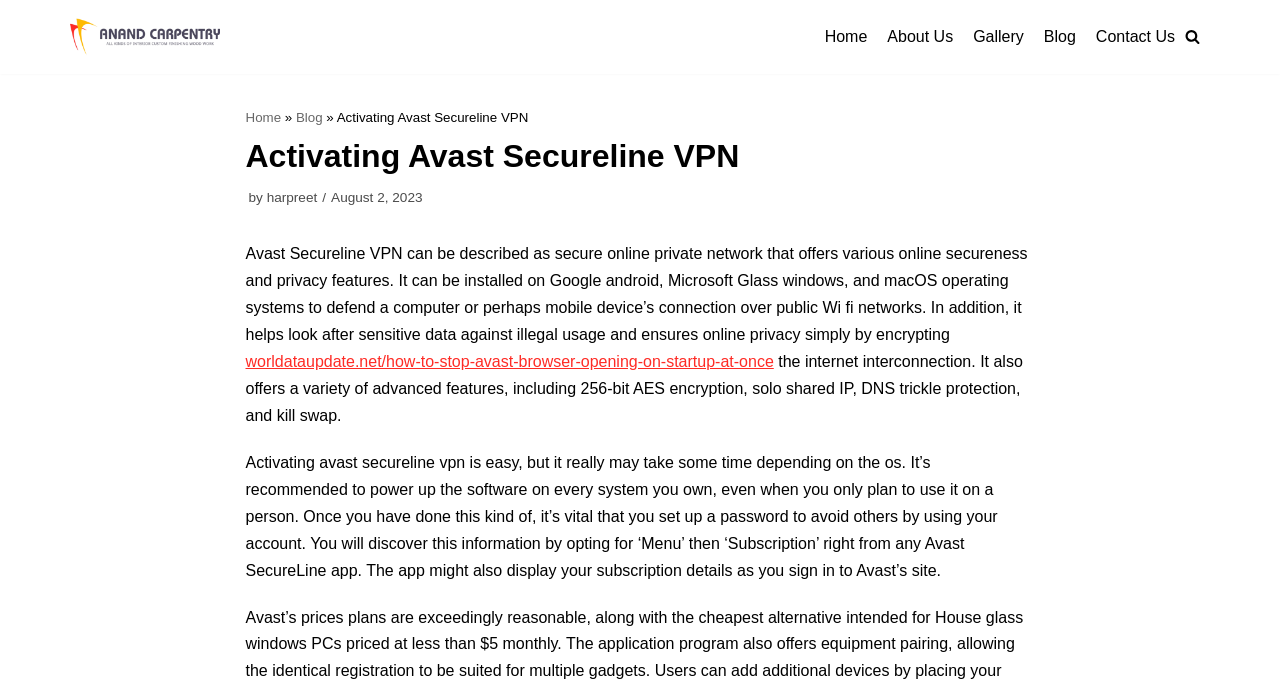Identify the bounding box coordinates for the element that needs to be clicked to fulfill this instruction: "Click on the 'Home' link". Provide the coordinates in the format of four float numbers between 0 and 1: [left, top, right, bottom].

[0.644, 0.035, 0.678, 0.072]